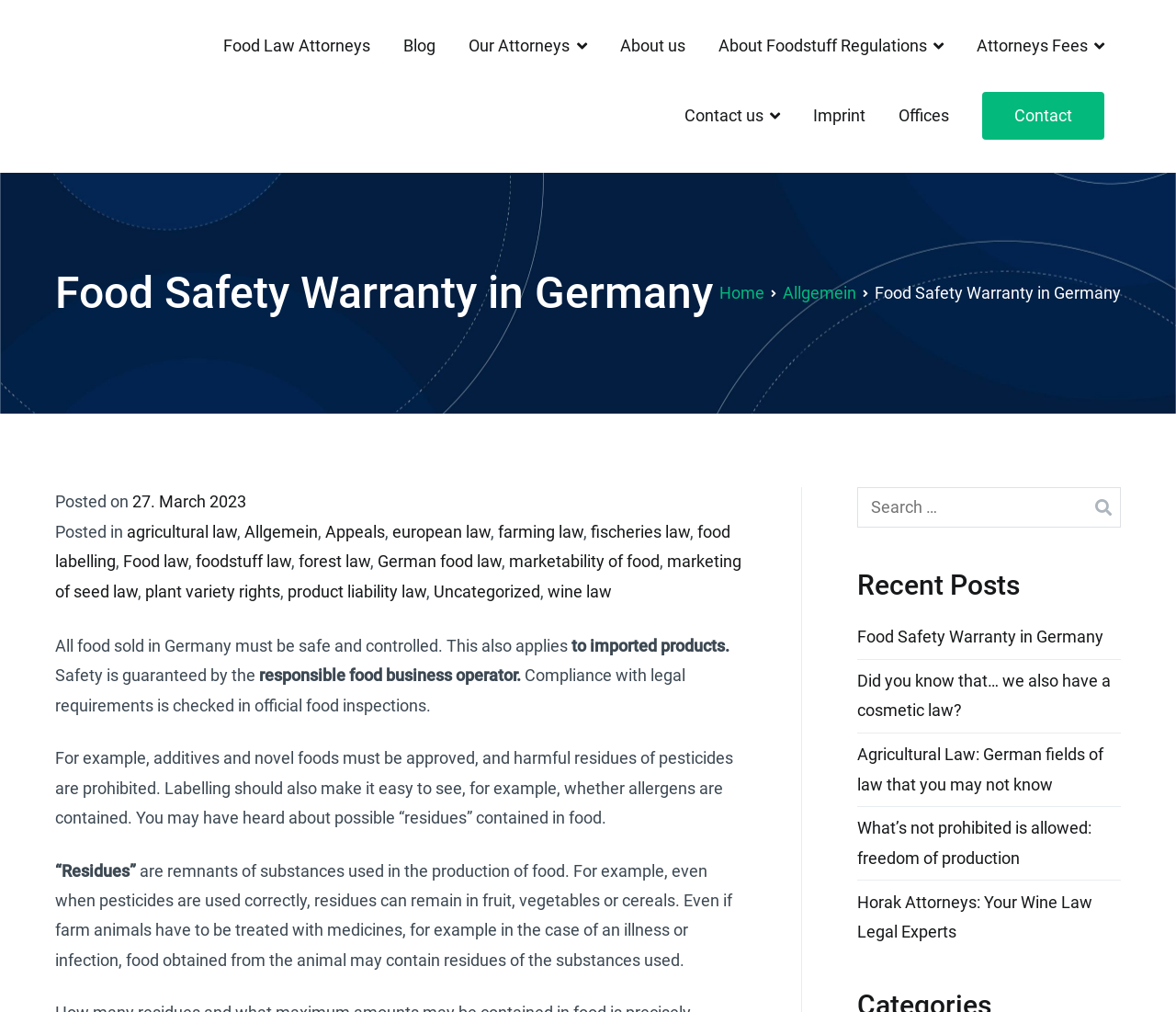What is meant by 'residues' in food?
Based on the image, answer the question with as much detail as possible.

The webpage explains that 'residues' in food refer to remnants of substances used in the production of food, such as pesticides or medicines used in farm animals. This is evident from the text '“Residues” are remnants of substances used in the production of food.'